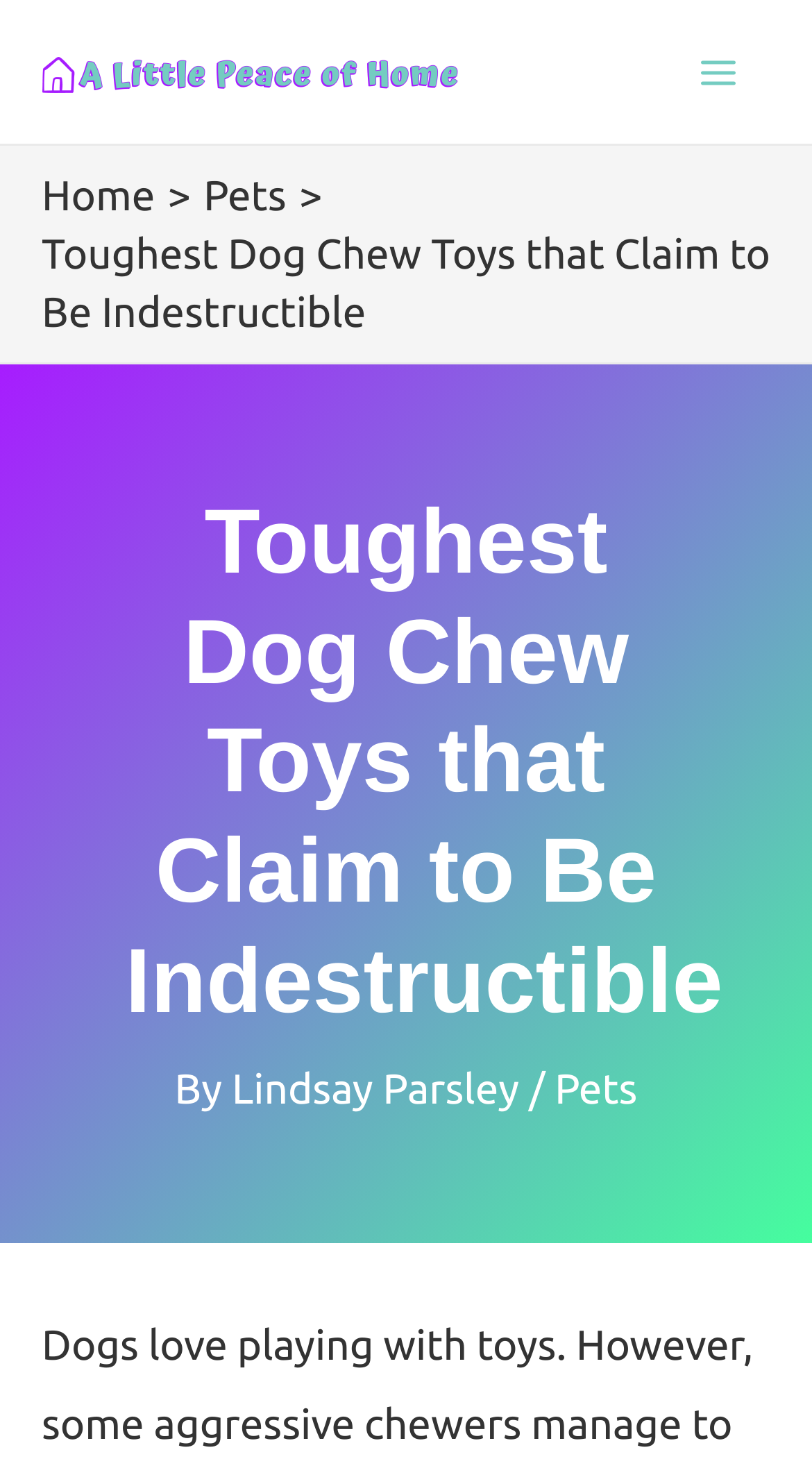What is the purpose of the button at the top-right corner?
Provide a short answer using one word or a brief phrase based on the image.

Main Menu